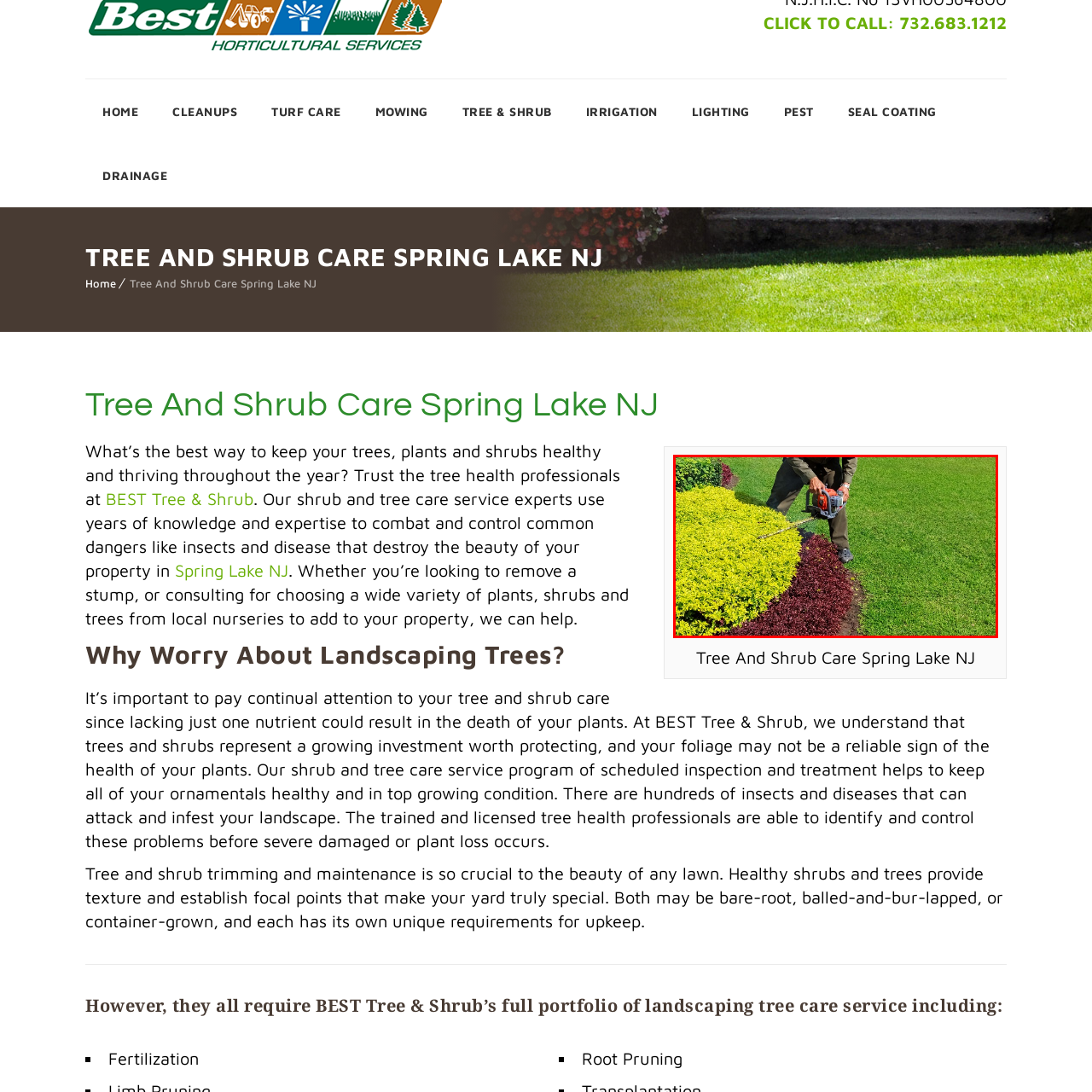Offer a detailed account of what is shown inside the red bounding box.

The image depicts a professional landscaper using a hedge trimmer to maintain a beautifully manicured garden bed. The vibrant greenery showcases a contrast of bright yellow and deep burgundy plants, highlighting the meticulous care put into the landscape design. The landscaper, dressed in practical work attire, is skillfully shaping the lush vegetation, emphasizing the importance of regular upkeep for healthy shrubs and trees. This visual representation underlines the expertise involved in tree and shrub care, as mentioned in the context of services provided by professionals, ensuring that your outdoor space remains visually appealing and thriving.